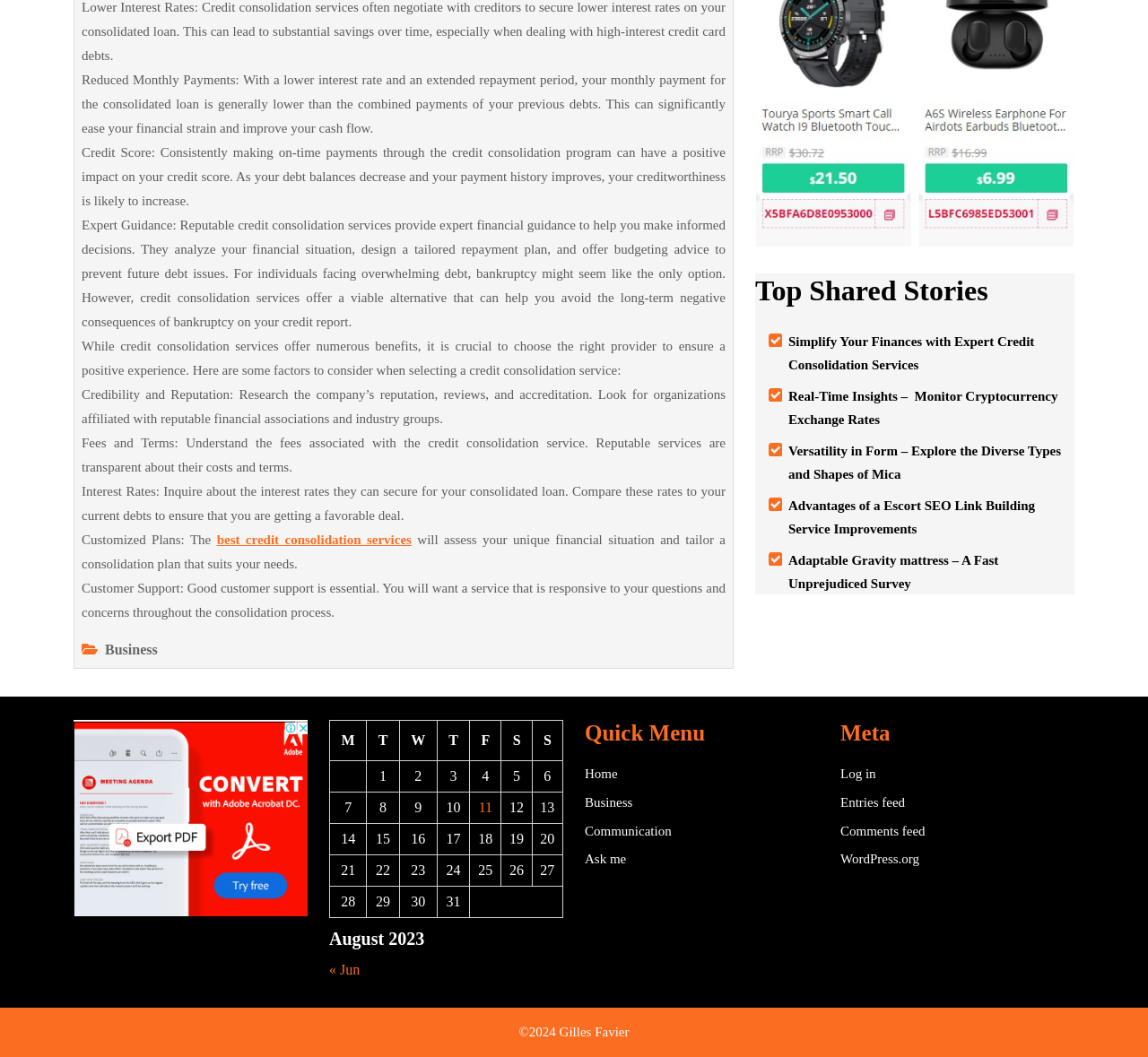Using the webpage screenshot, find the UI element described by alt="Students". Provide the bounding box coordinates in the format (top-left x, top-left y, bottom-right x, bottom-right y), ensuring all values are floating point numbers between 0 and 1.

None